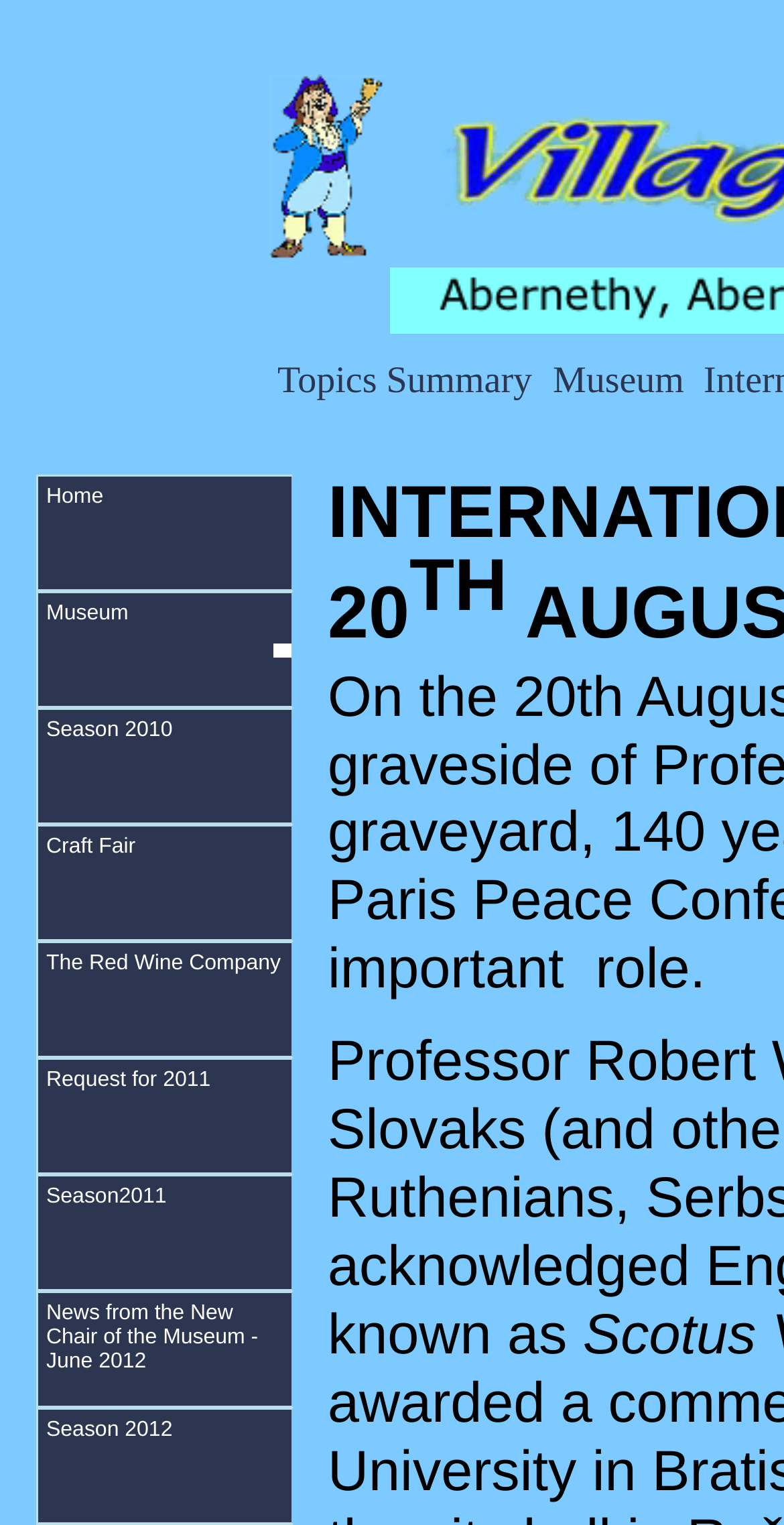Find the bounding box coordinates for the area you need to click to carry out the instruction: "View declared donations". The coordinates should be four float numbers between 0 and 1, indicated as [left, top, right, bottom].

None